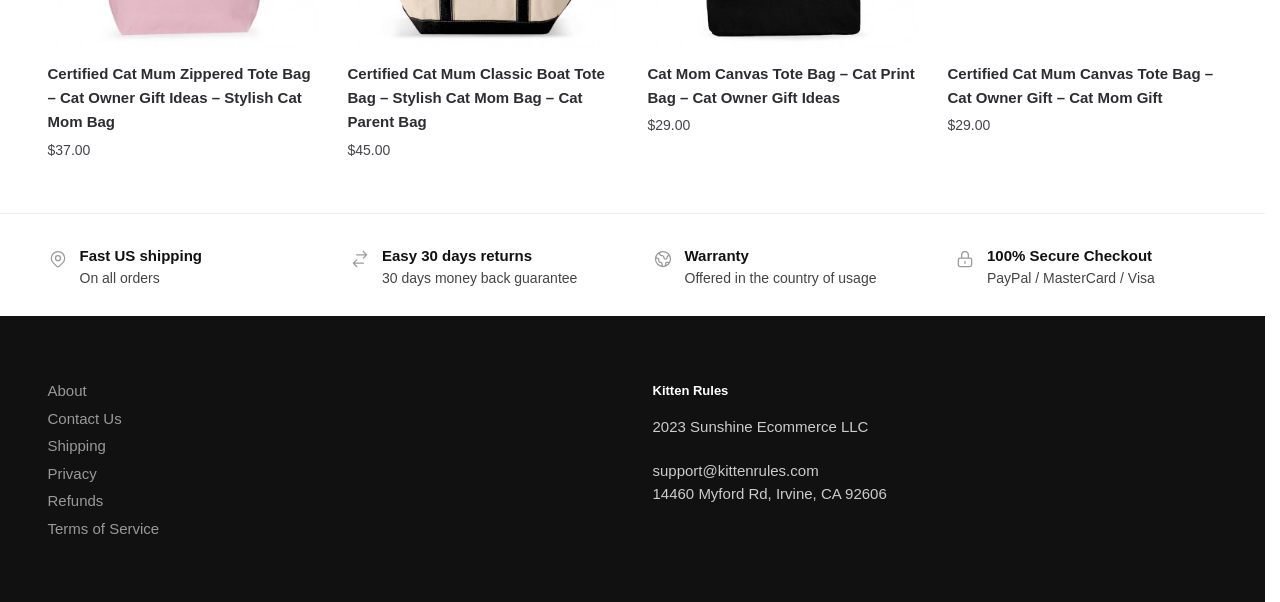Highlight the bounding box coordinates of the region I should click on to meet the following instruction: "Click the 'Home' link".

None